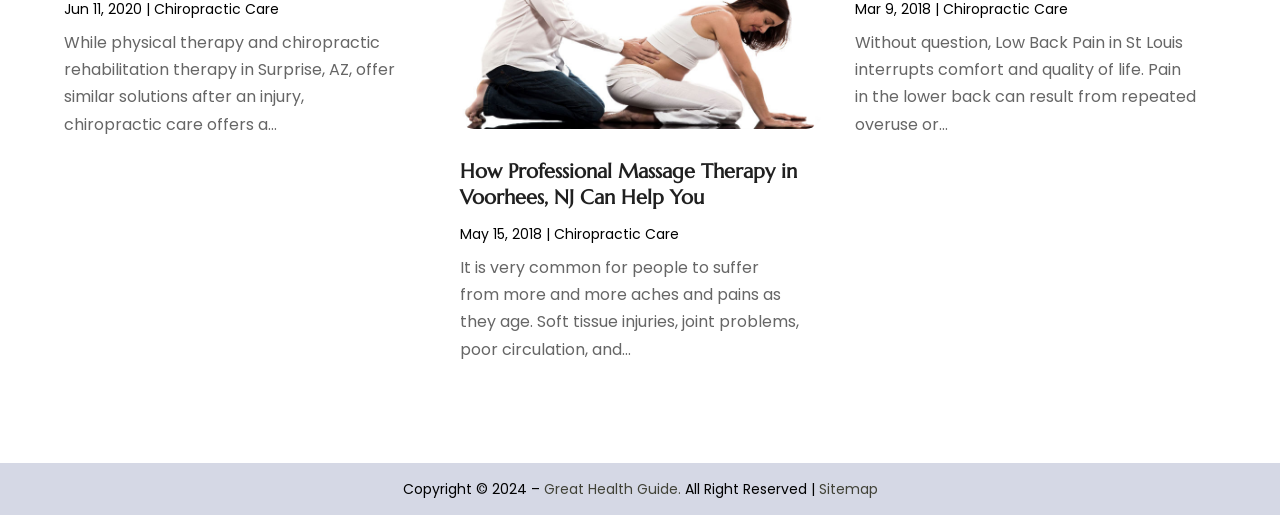Identify the bounding box coordinates for the element you need to click to achieve the following task: "Go to 'January 2023'". The coordinates must be four float values ranging from 0 to 1, formatted as [left, top, right, bottom].

[0.066, 0.023, 0.138, 0.062]